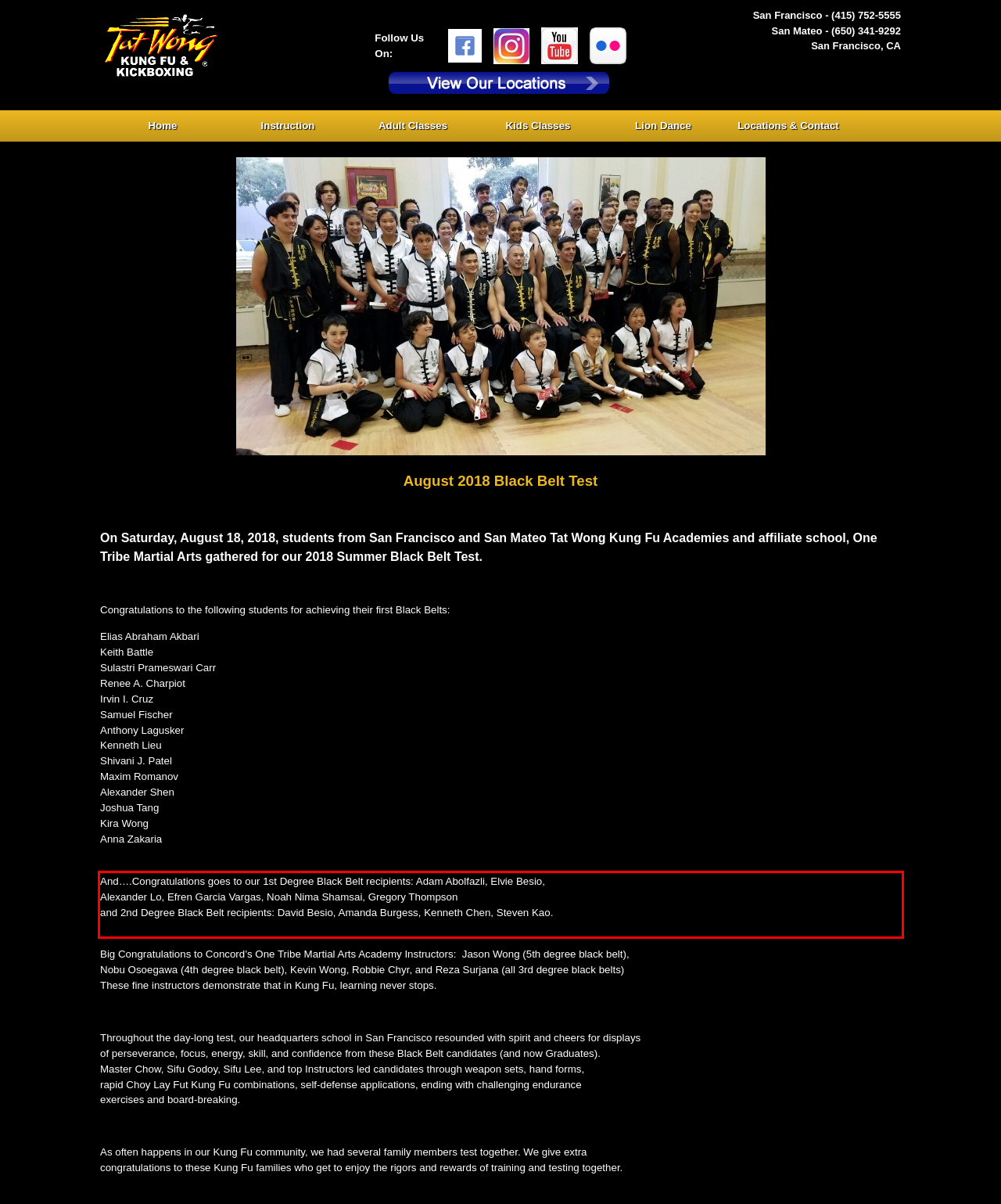The screenshot provided shows a webpage with a red bounding box. Apply OCR to the text within this red bounding box and provide the extracted content.

And….Congratulations goes to our 1st Degree Black Belt recipients: Adam Abolfazli, Elvie Besio, Alexander Lo, Efren Garcia Vargas, Noah Nima Shamsai, Gregory Thompson and 2nd Degree Black Belt recipients: David Besio, Amanda Burgess, Kenneth Chen, Steven Kao.